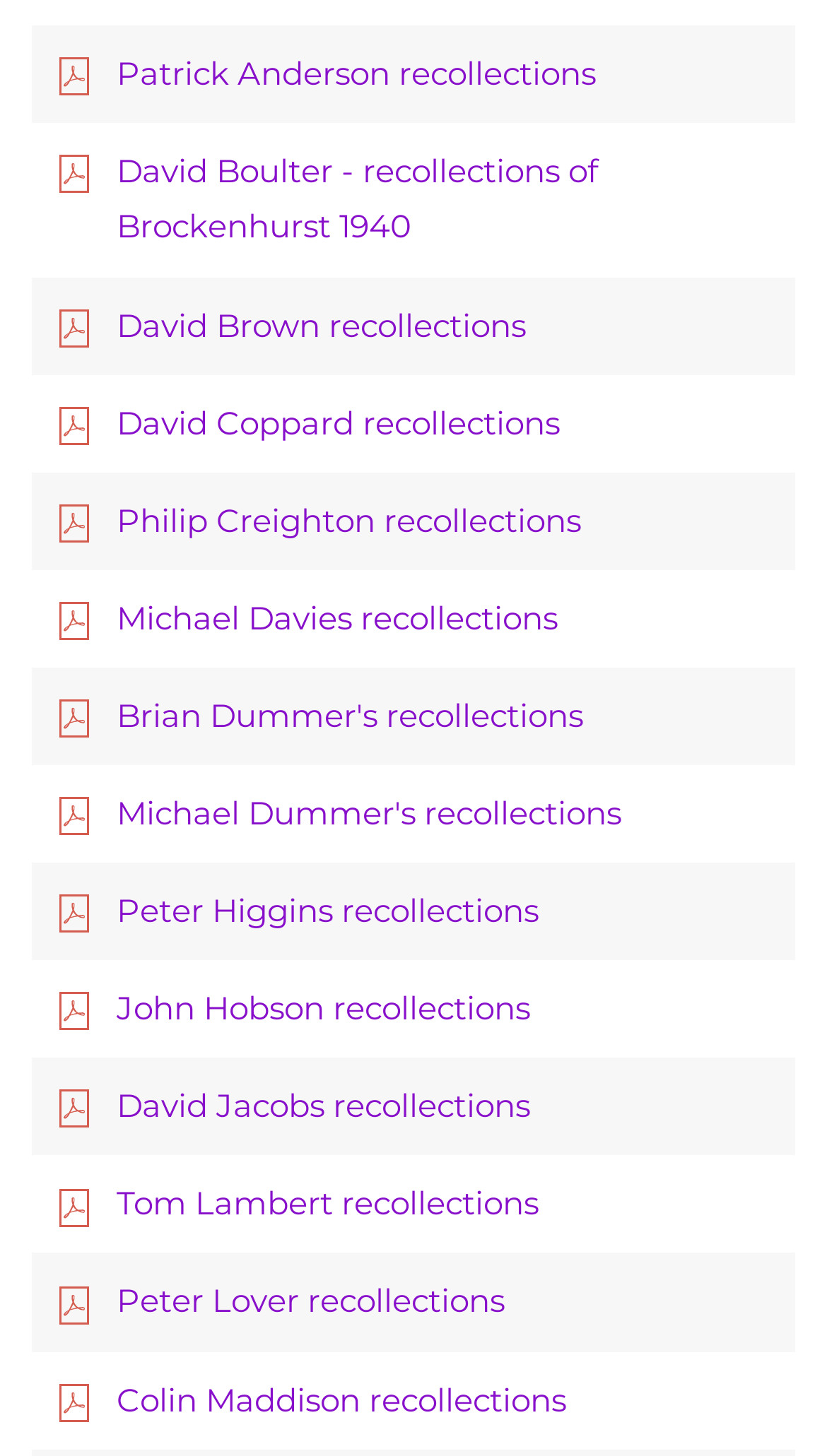Are there any images on the webpage?
Please provide a comprehensive answer based on the details in the screenshot.

I saw that each link element has a child image element, which suggests that there are images on the webpage, likely accompanying each recollection.